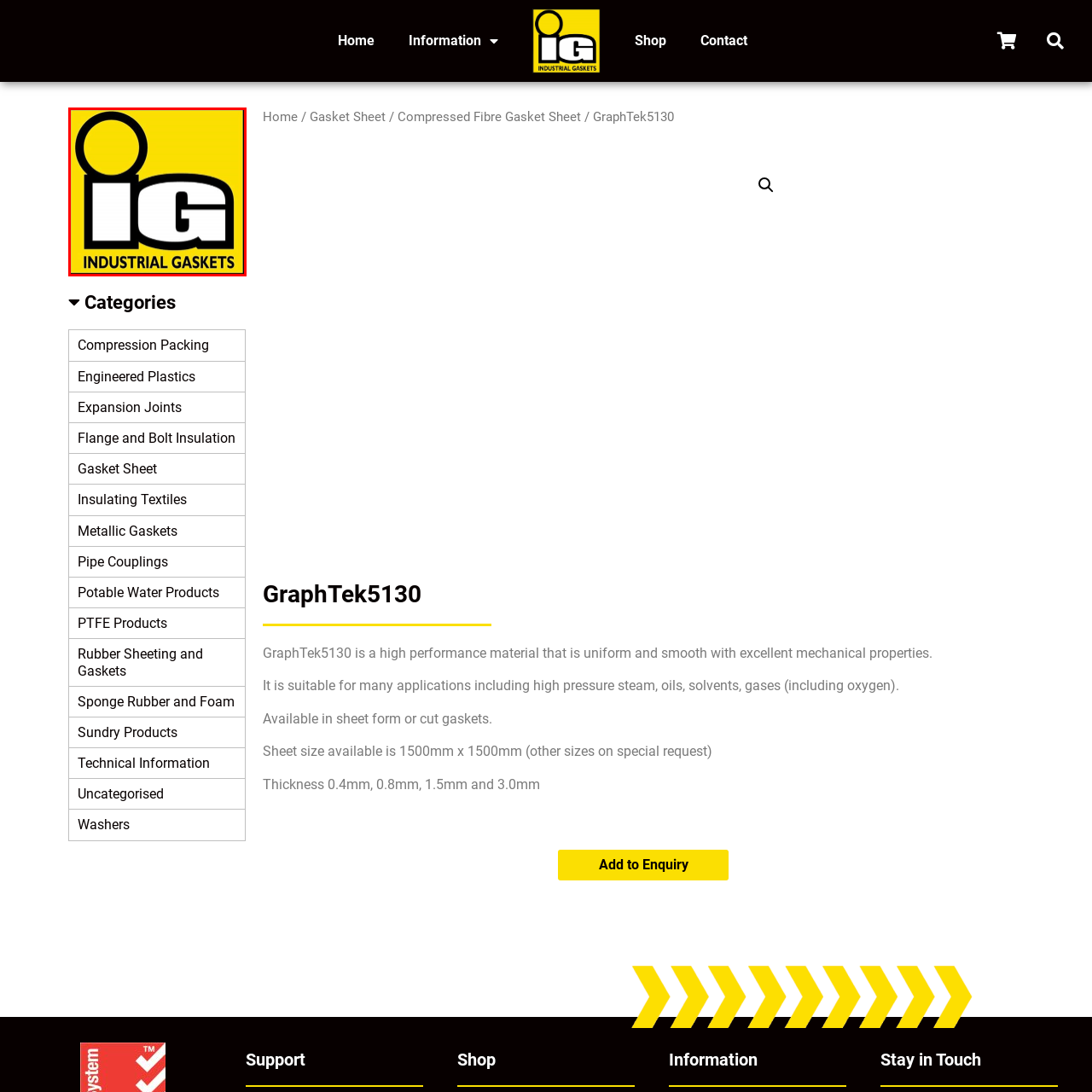Refer to the section enclosed in the red box, What is above the letters 'IG' in the logo? Please answer briefly with a single word or phrase.

A circular emblem